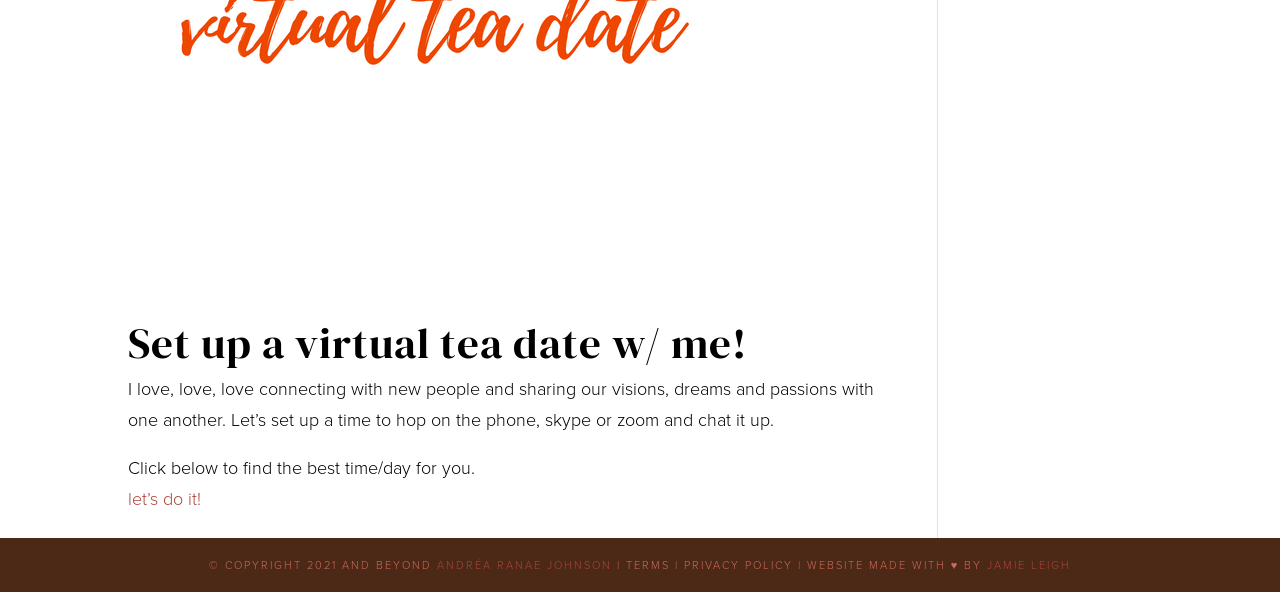Locate the bounding box of the UI element defined by this description: "let’s do it!". The coordinates should be given as four float numbers between 0 and 1, formatted as [left, top, right, bottom].

[0.1, 0.821, 0.157, 0.865]